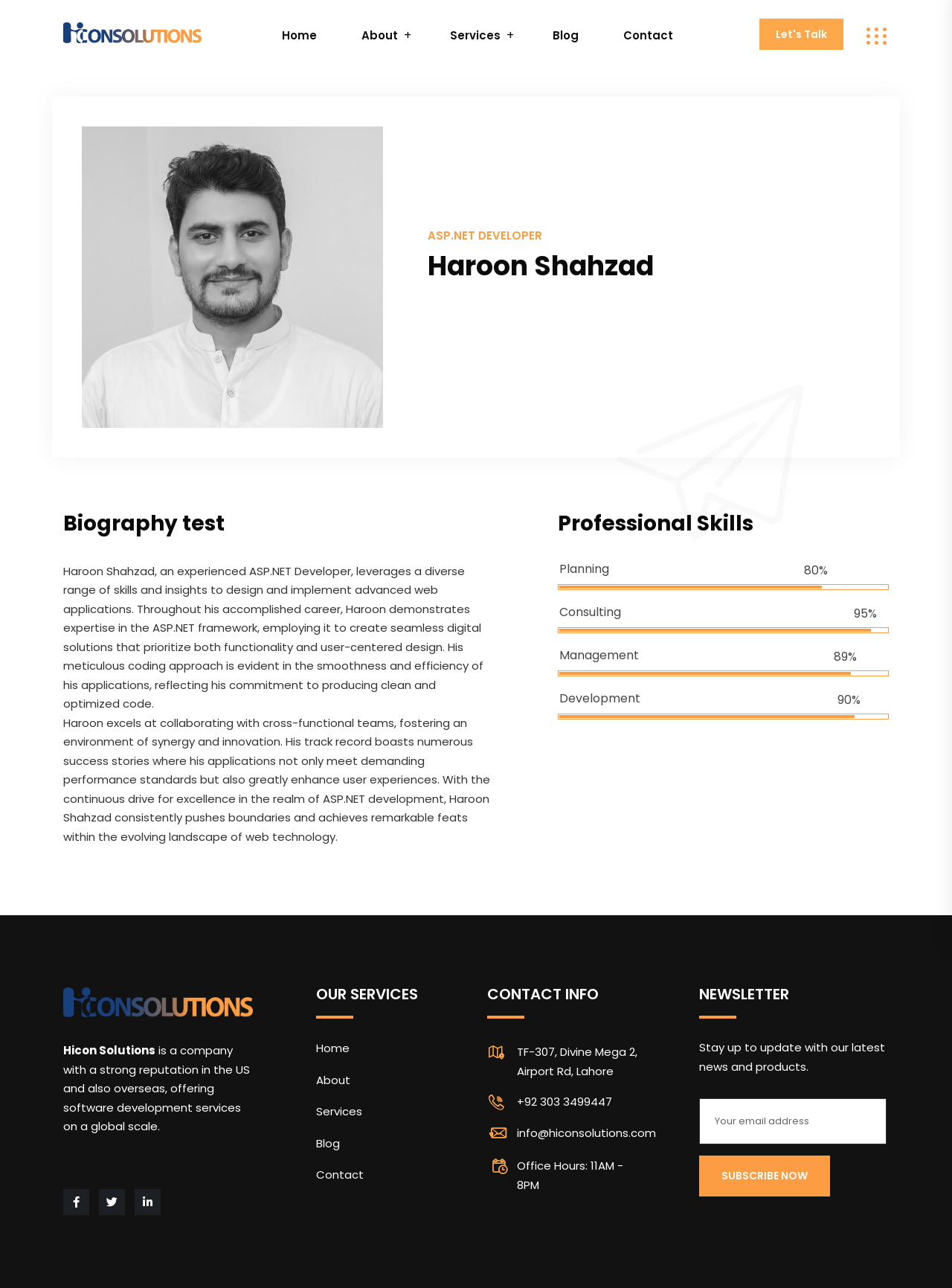What is the address of Hicon Solutions mentioned on the webpage?
Provide a detailed answer to the question using information from the image.

The address 'TF-307, Divine Mega 2, Airport Rd, Lahore' is mentioned under the 'CONTACT INFO' section of the webpage.